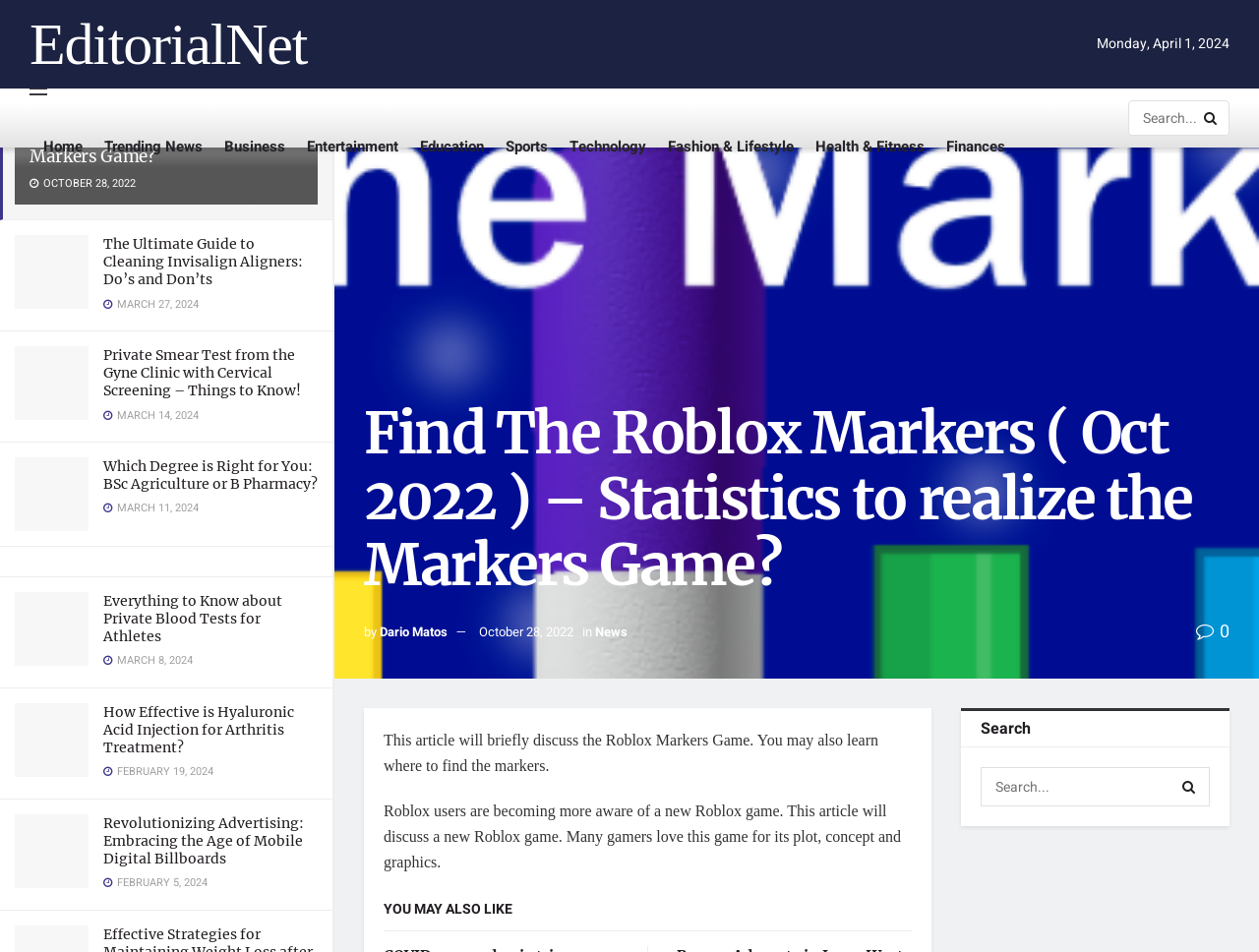Using the format (top-left x, top-left y, bottom-right x, bottom-right y), and given the element description, identify the bounding box coordinates within the screenshot: Fashion & Lifestyle

[0.53, 0.122, 0.63, 0.184]